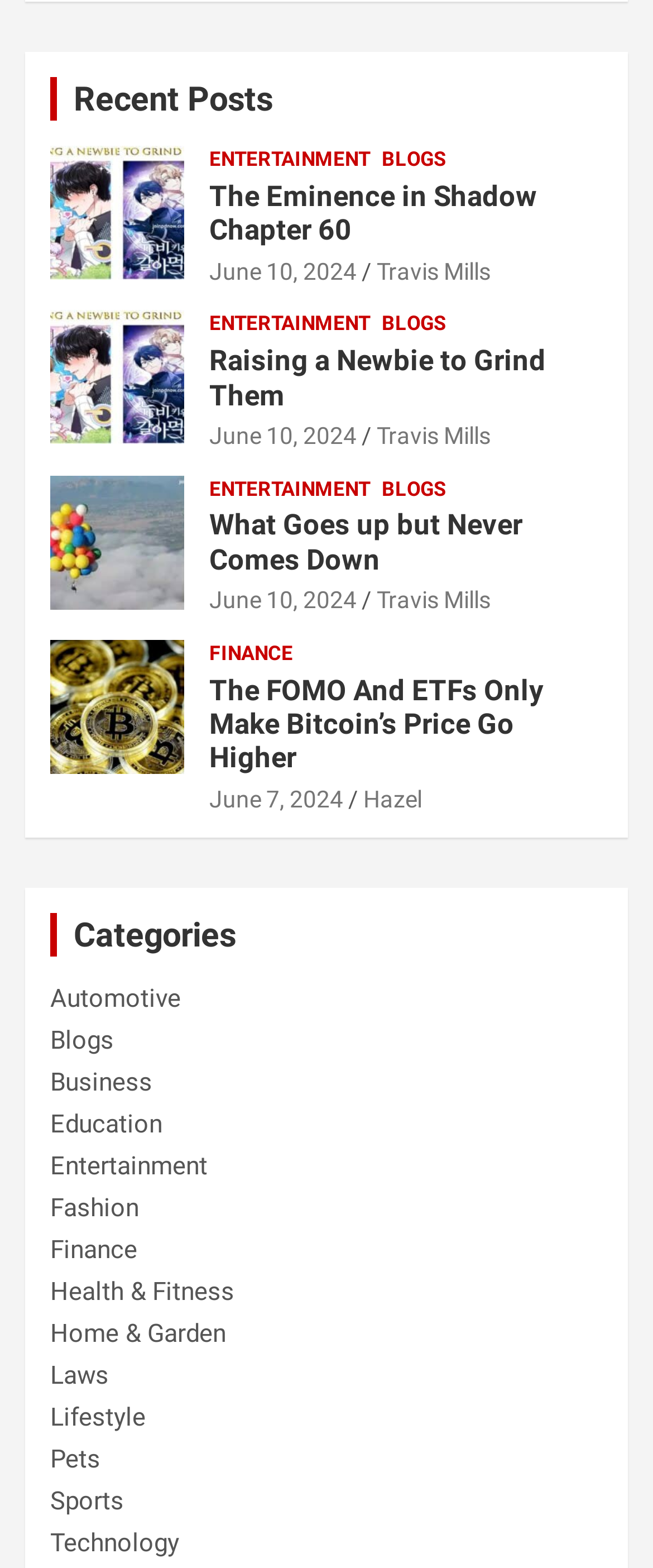Determine the bounding box coordinates for the area that should be clicked to carry out the following instruction: "Read The Eminence in Shadow Chapter 60".

[0.321, 0.114, 0.823, 0.157]